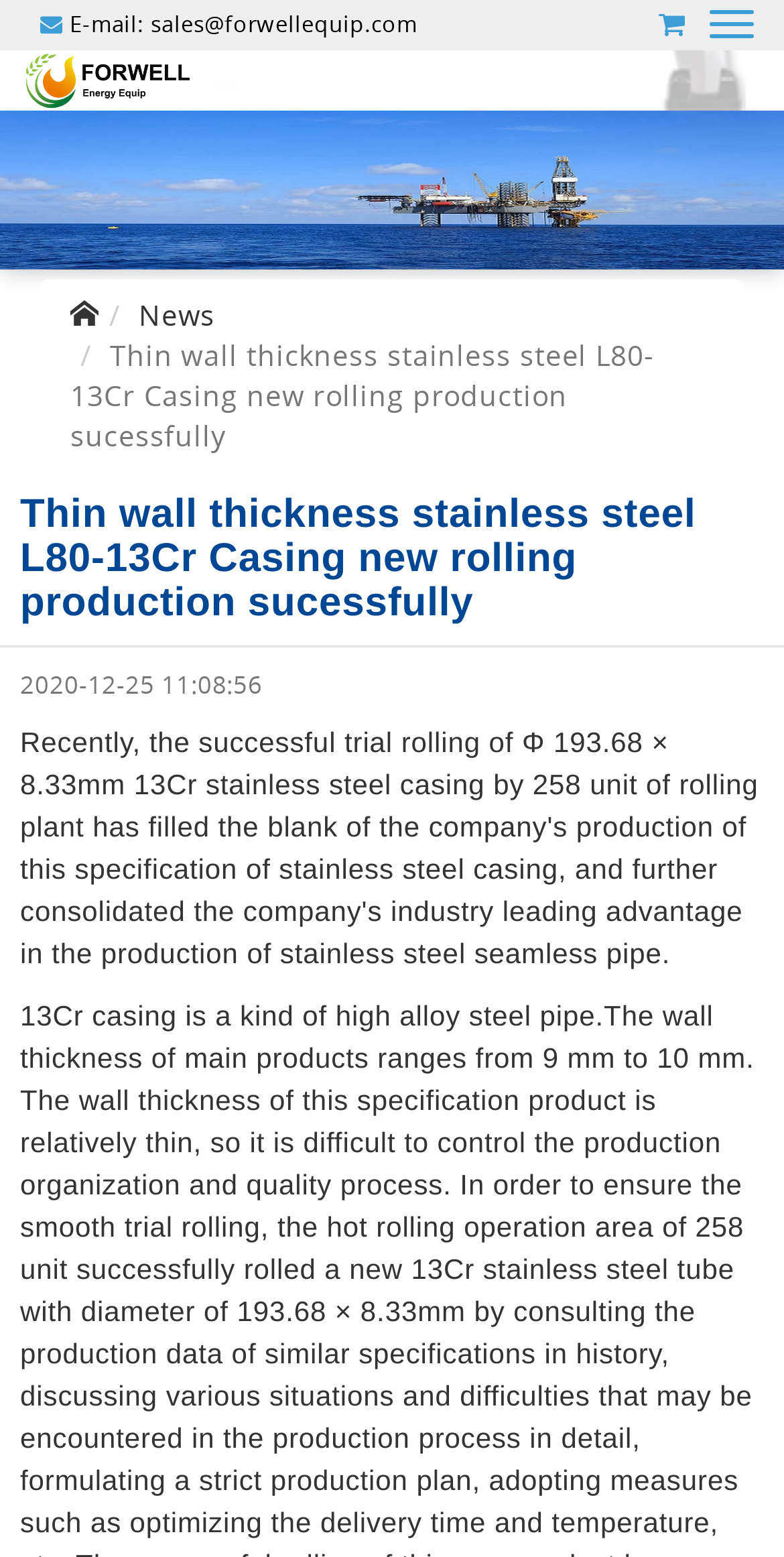What is the date mentioned on the webpage?
Using the image, answer in one word or phrase.

2020-12-25 11:08:56